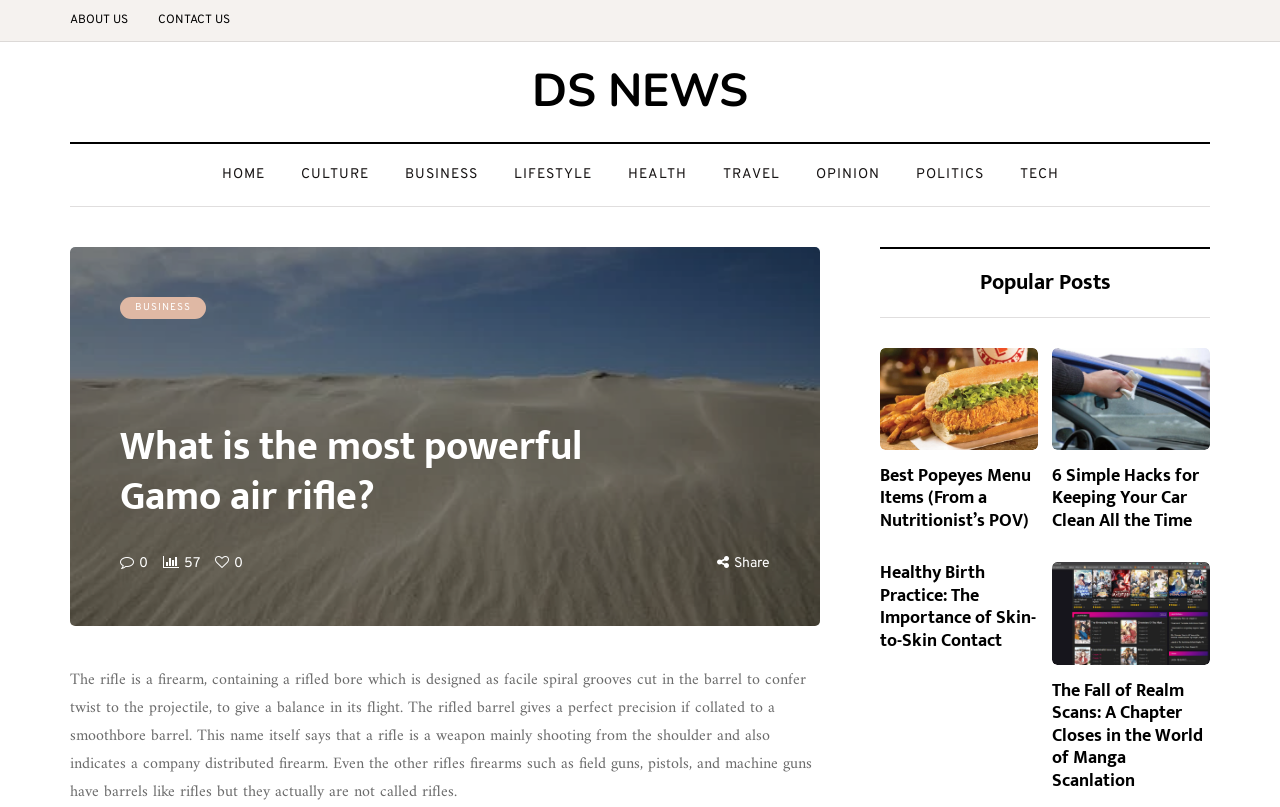Locate the bounding box coordinates of the area to click to fulfill this instruction: "Check the article about Healthy Birth Practice". The bounding box should be presented as four float numbers between 0 and 1, in the order [left, top, right, bottom].

[0.688, 0.692, 0.809, 0.814]